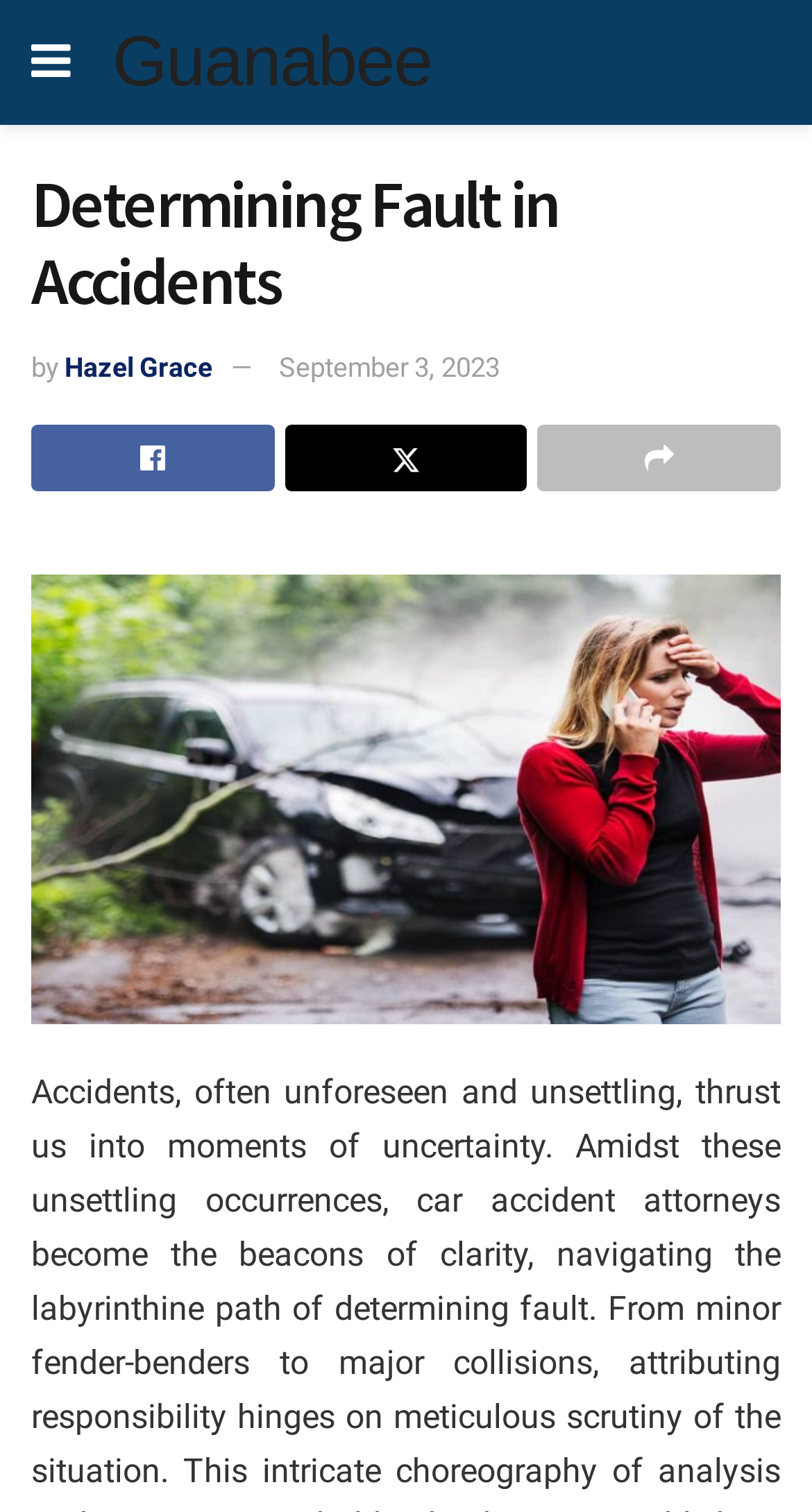Please respond to the question using a single word or phrase:
What is the date of the article?

September 3, 2023